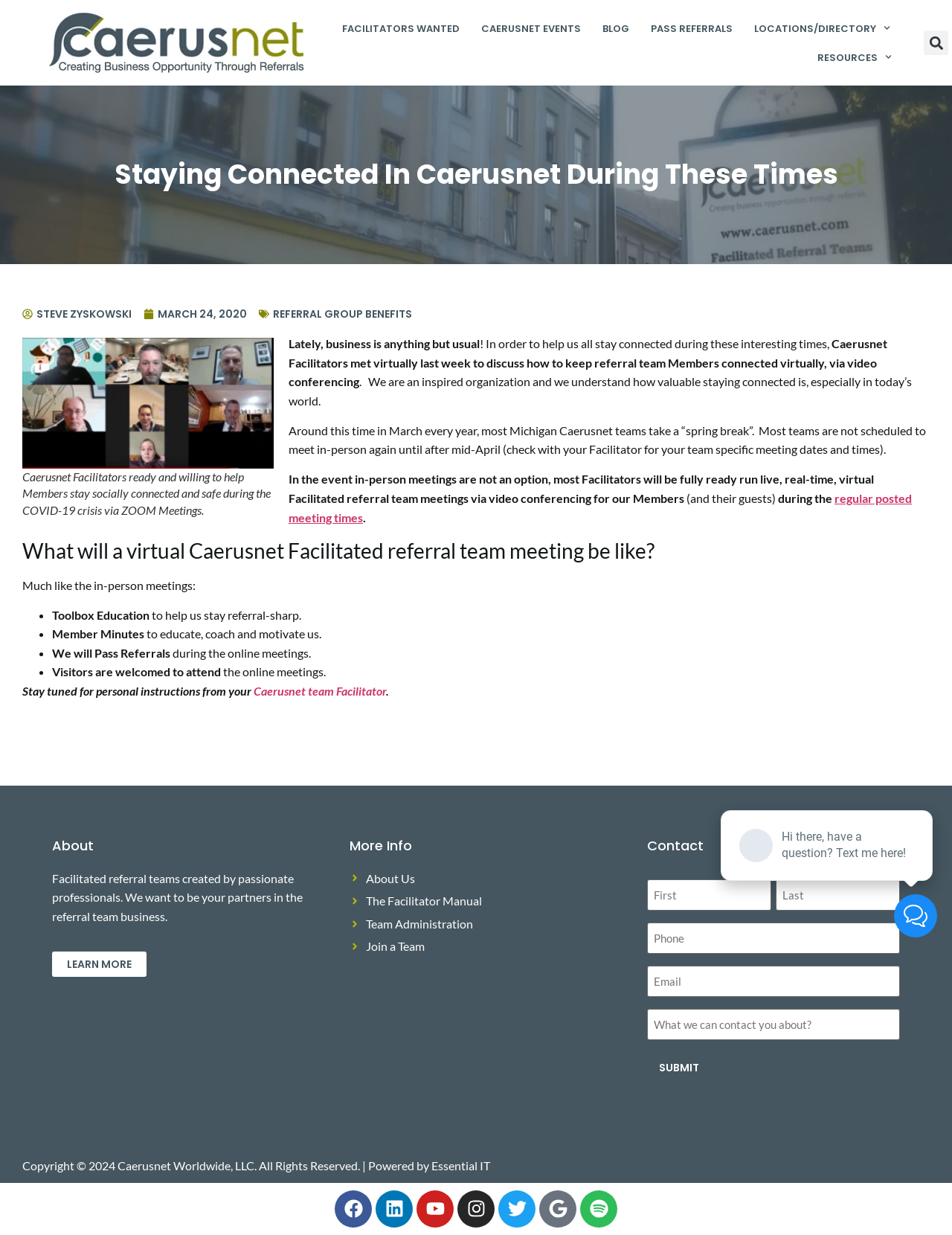Please determine the bounding box coordinates of the section I need to click to accomplish this instruction: "Learn more about Facilitated referral teams".

[0.055, 0.77, 0.154, 0.791]